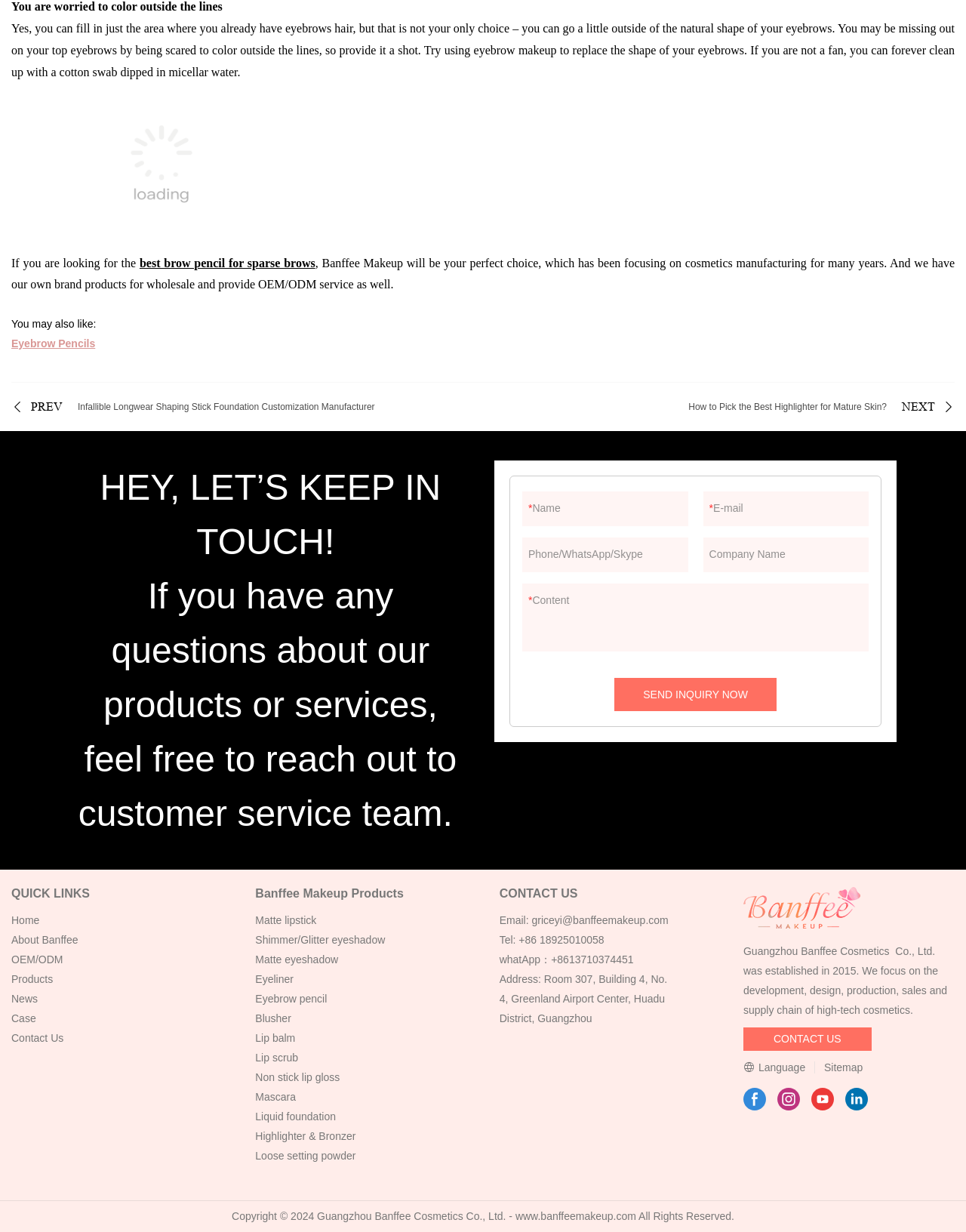Locate the bounding box coordinates of the element you need to click to accomplish the task described by this instruction: "Click the 'Eyebrow Pencils' link".

[0.012, 0.274, 0.099, 0.283]